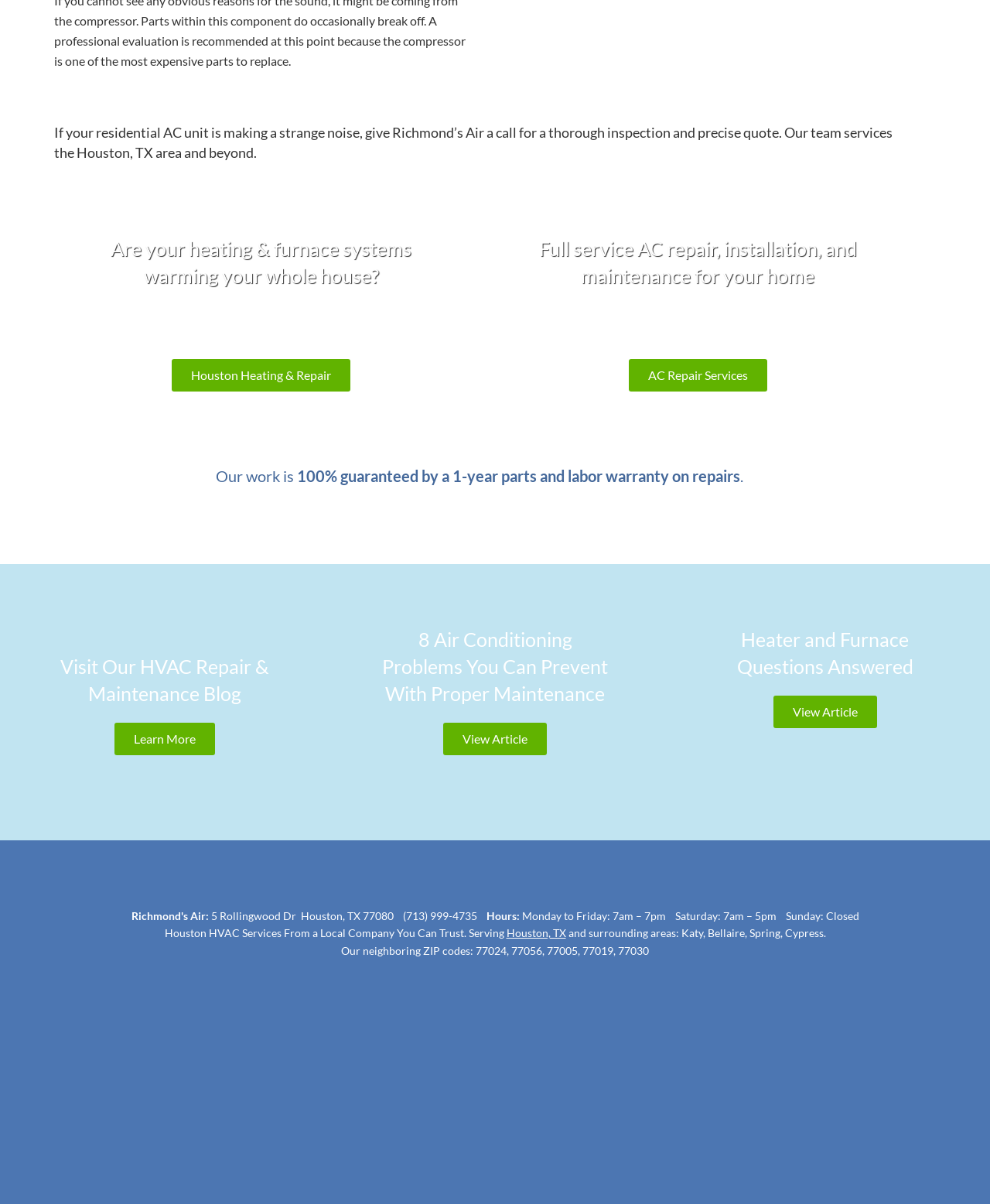Carefully observe the image and respond to the question with a detailed answer:
What areas does the company serve?

I found the areas served by the company by reading the text at the bottom of the webpage, which mentions 'Houston, TX and surrounding areas: Katy, Bellaire, Spring, Cypress'.